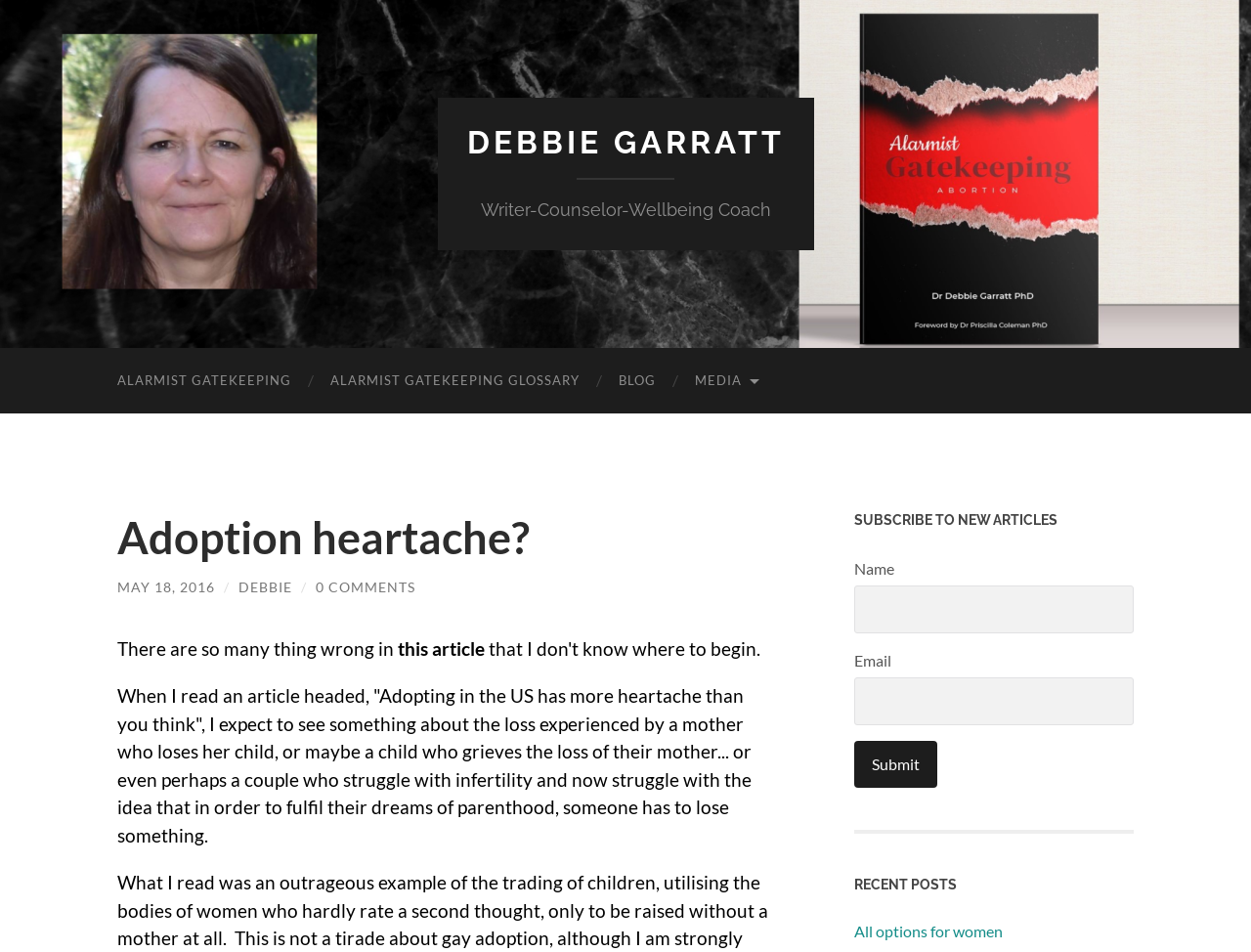Please provide a one-word or phrase answer to the question: 
What is the title of the recent post?

All options for women